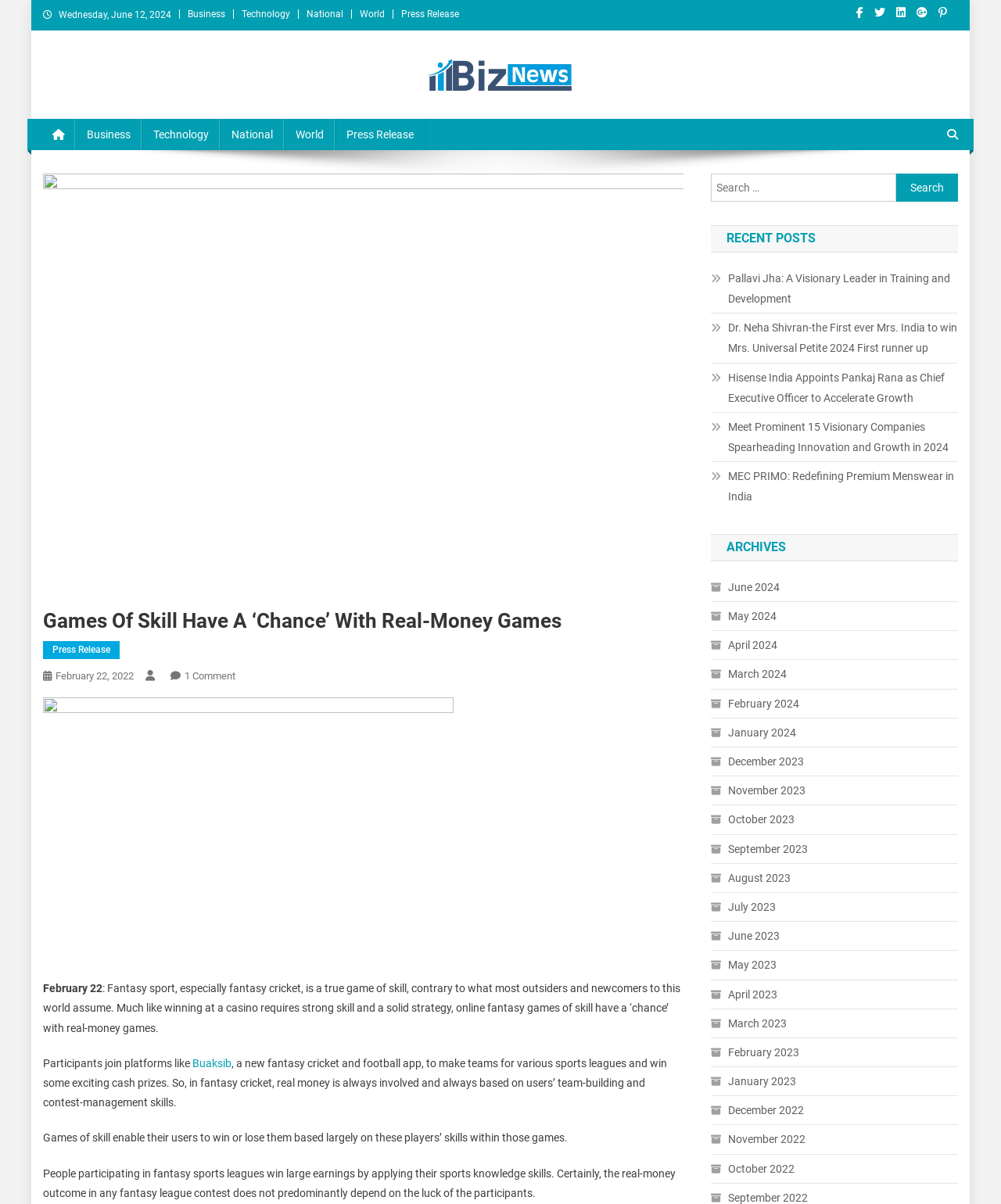How many recent posts are listed on the webpage?
Refer to the image and give a detailed answer to the question.

I counted the number of recent posts listed on the webpage by looking at the section 'RECENT POSTS' which includes 5 links to different articles.